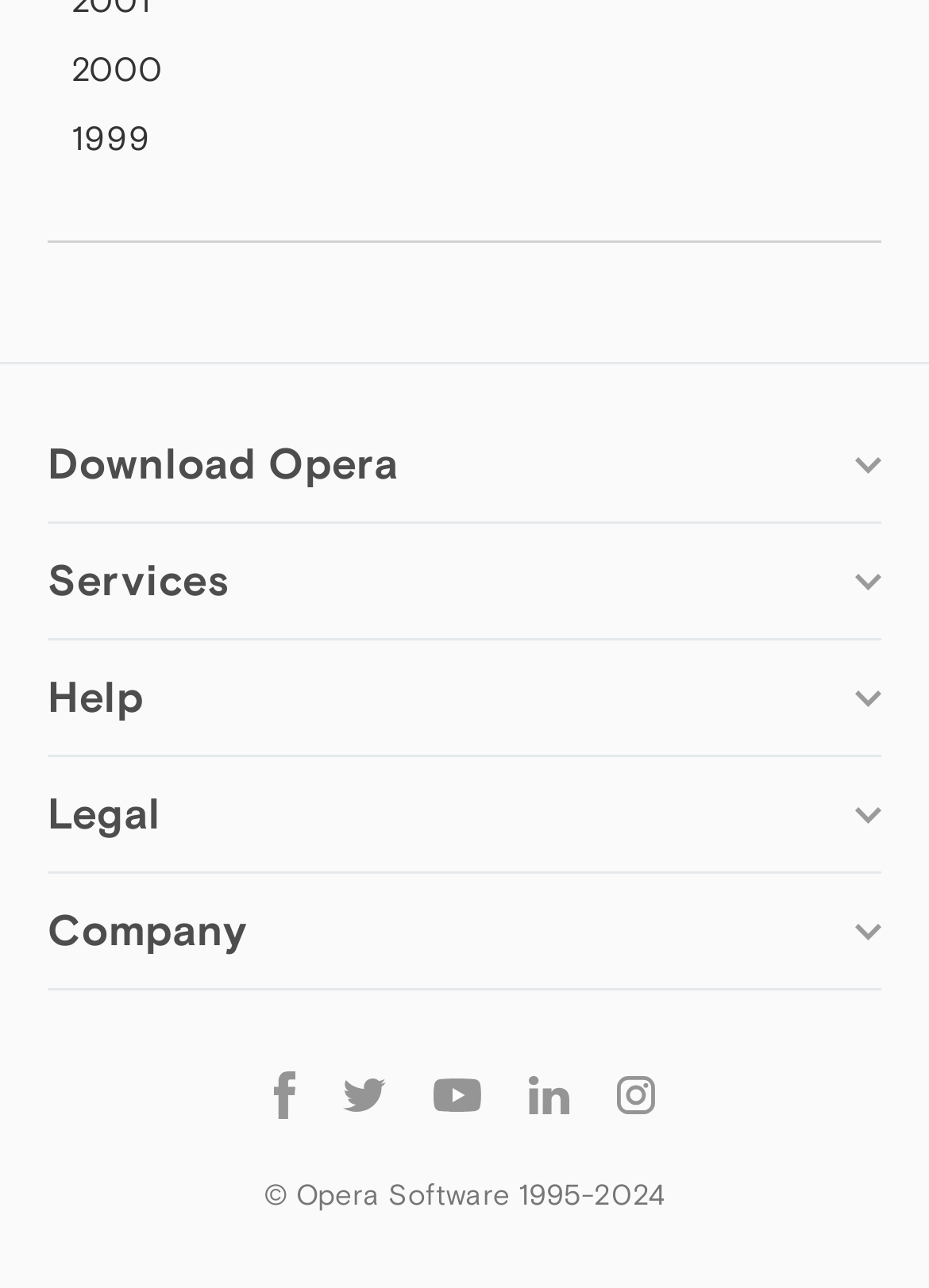What is the copyright year range for Opera Software?
Please answer the question with as much detail and depth as you can.

The copyright year range for Opera Software can be seen at the bottom of the webpage, which states '© Opera Software 1995-2024'.